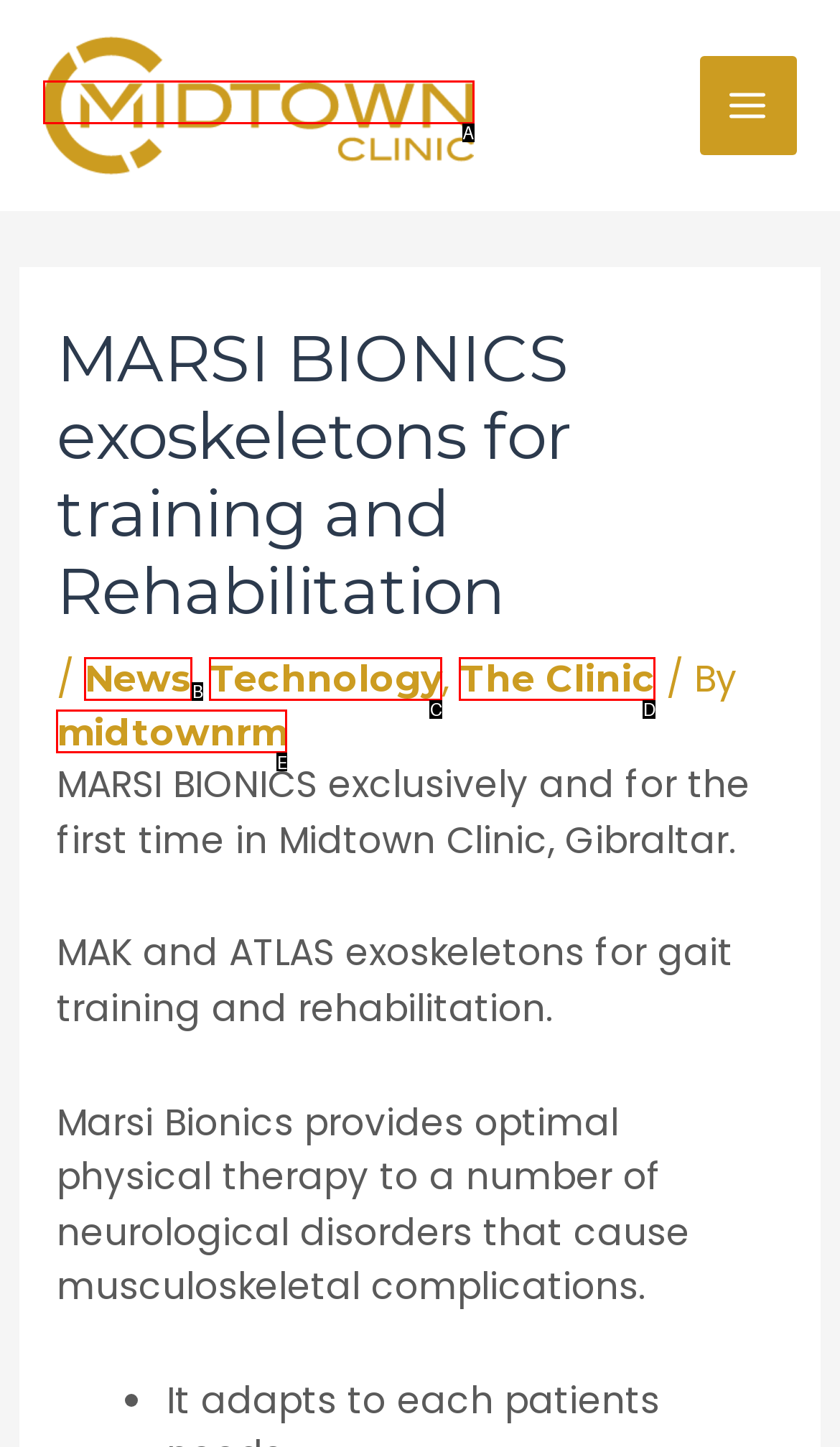Select the appropriate option that fits: News
Reply with the letter of the correct choice.

B